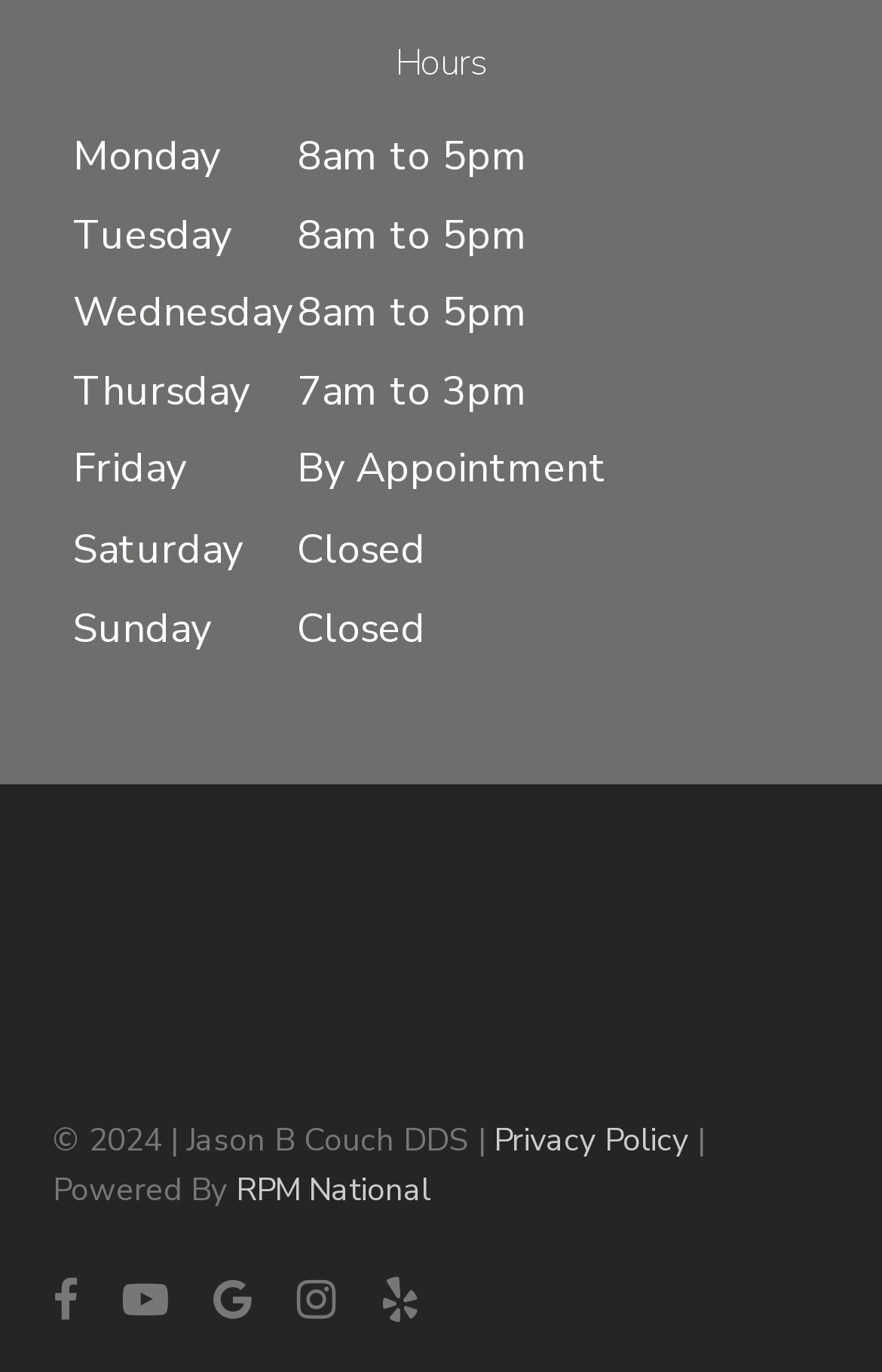Please find the bounding box for the following UI element description. Provide the coordinates in (top-left x, top-left y, bottom-right x, bottom-right y) format, with values between 0 and 1: Privacy Policy

[0.56, 0.816, 0.781, 0.847]